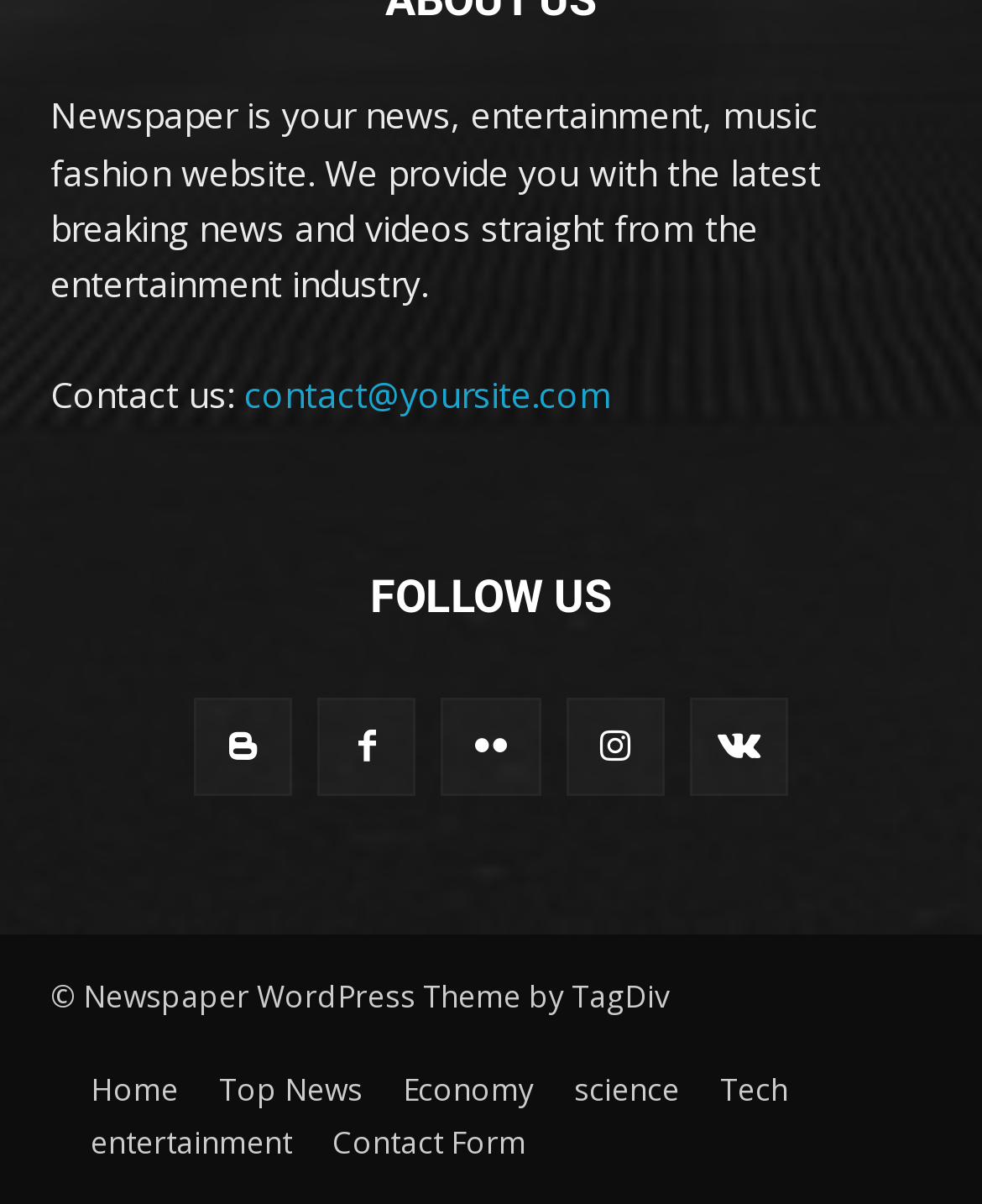Given the element description Contact Form, predict the bounding box coordinates for the UI element in the webpage screenshot. The format should be (top-left x, top-left y, bottom-right x, bottom-right y), and the values should be between 0 and 1.

[0.338, 0.928, 0.536, 0.972]